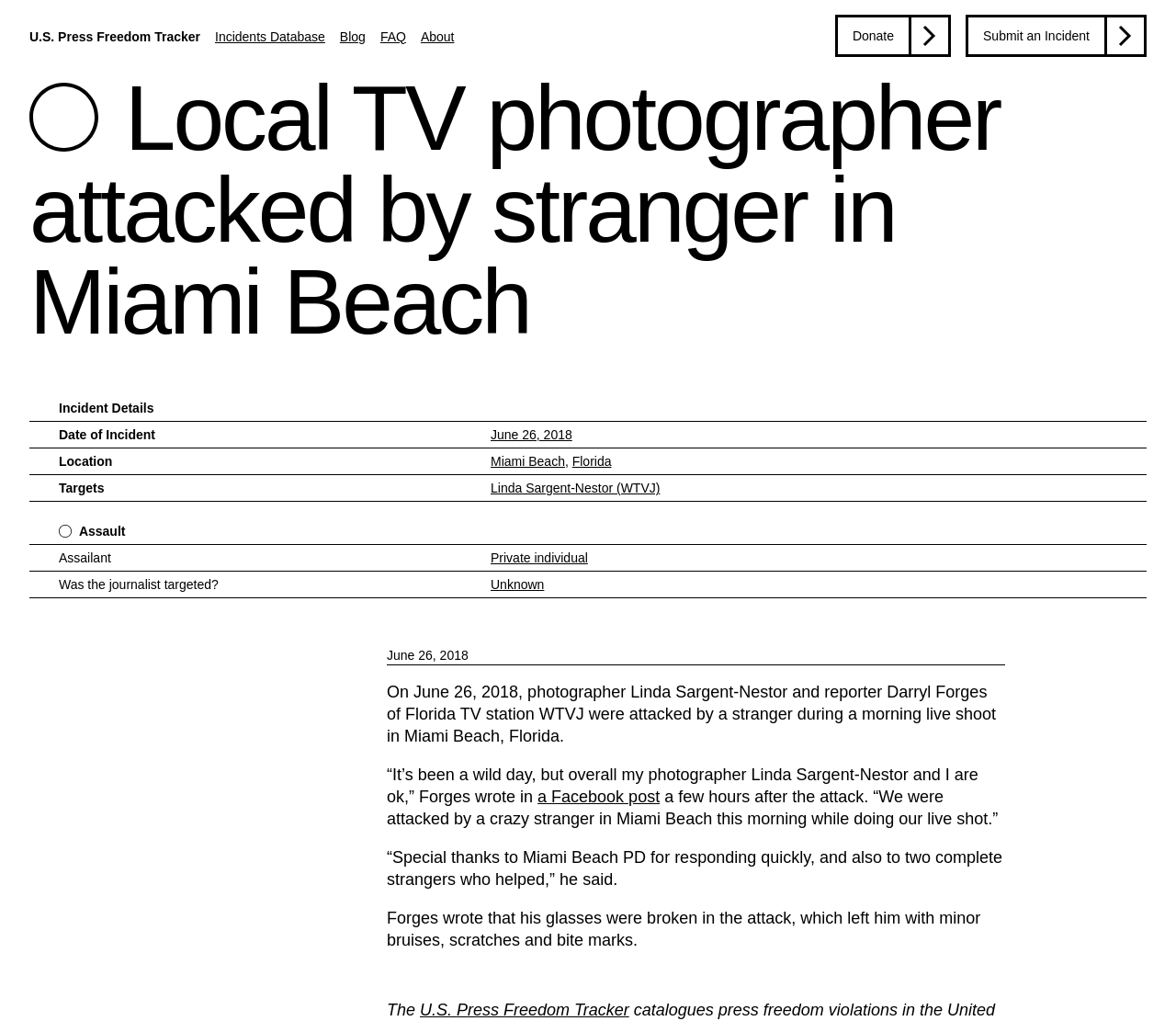From the element description Assault, predict the bounding box coordinates of the UI element. The coordinates must be specified in the format (top-left x, top-left y, bottom-right x, bottom-right y) and should be within the 0 to 1 range.

[0.067, 0.511, 0.107, 0.529]